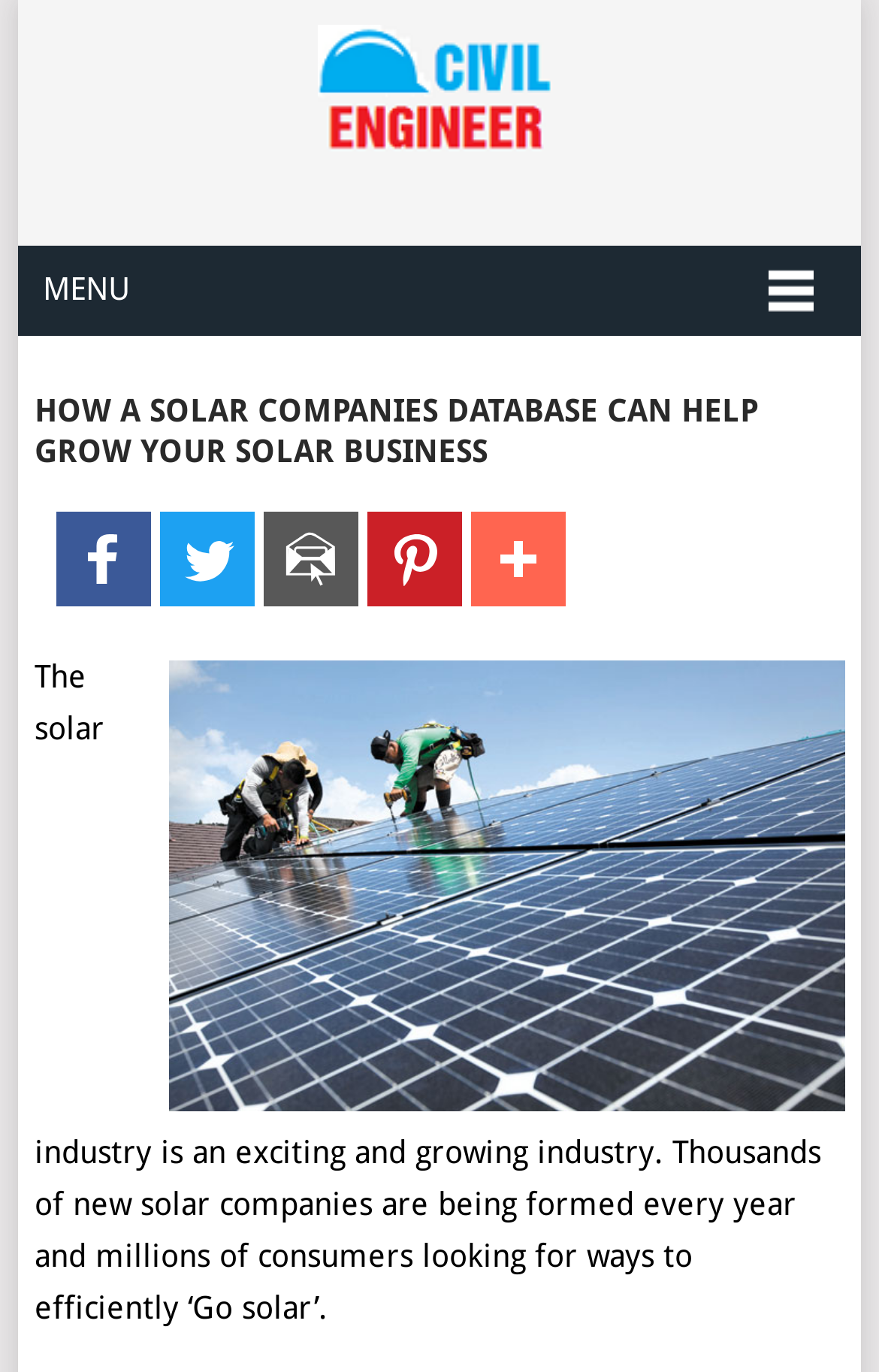From the screenshot, find the bounding box of the UI element matching this description: "alt="Civil Engineer Blog"". Supply the bounding box coordinates in the form [left, top, right, bottom], each a float between 0 and 1.

[0.363, 0.056, 0.637, 0.133]